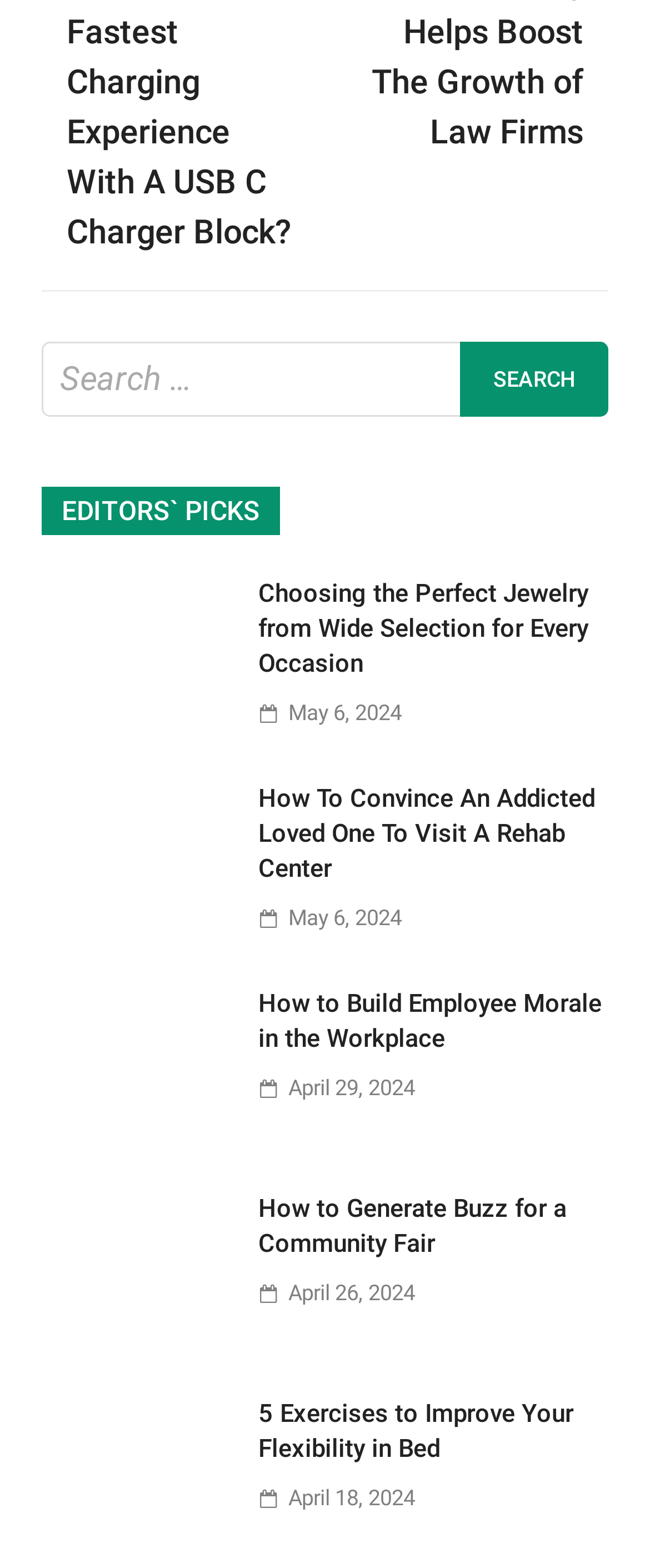Ascertain the bounding box coordinates for the UI element detailed here: "April 29, 2024April 29, 2024". The coordinates should be provided as [left, top, right, bottom] with each value being a float between 0 and 1.

[0.444, 0.686, 0.638, 0.702]